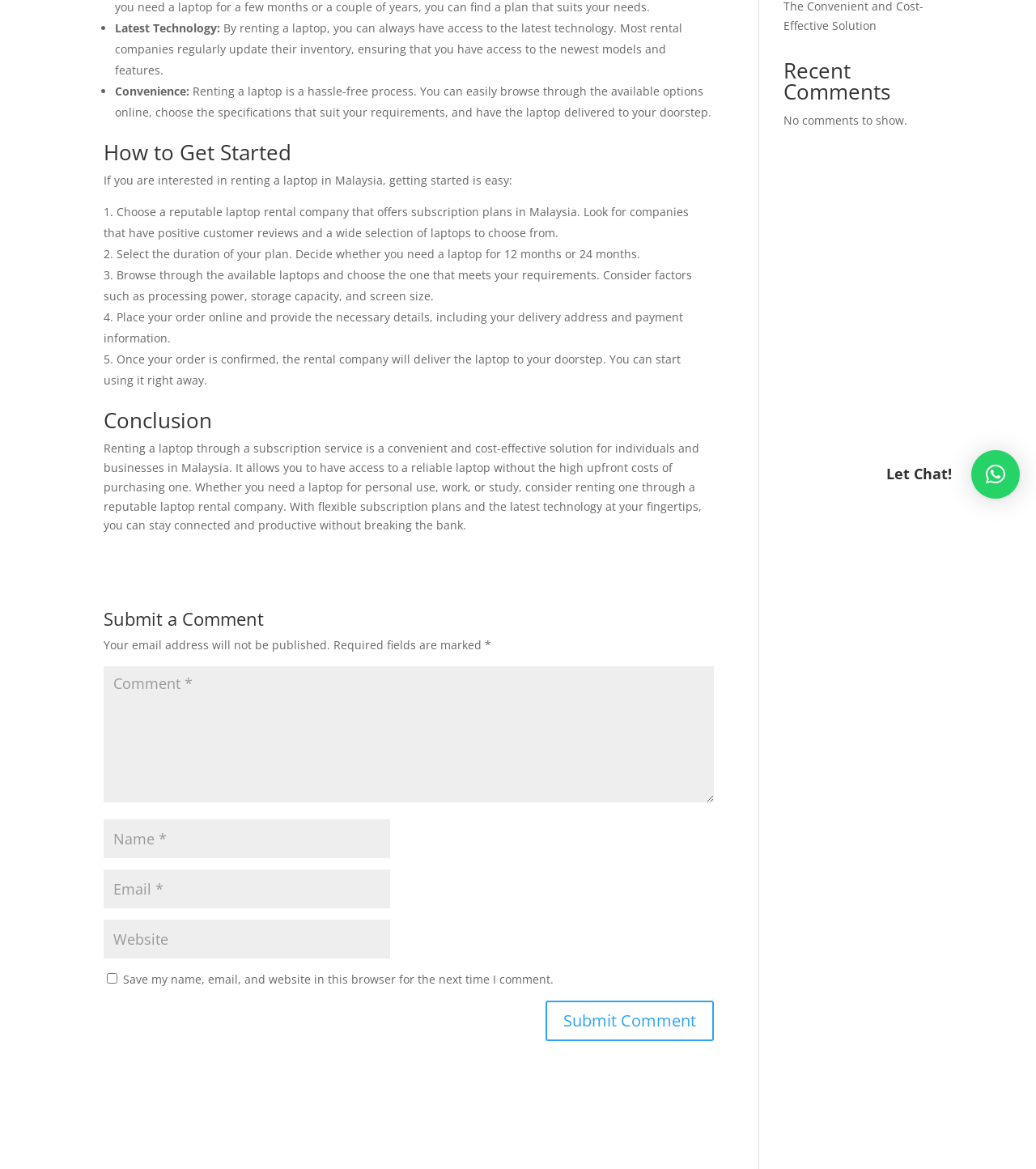Using the webpage screenshot, find the UI element described by CONTACT. Provide the bounding box coordinates in the format (top-left x, top-left y, bottom-right x, bottom-right y), ensuring all values are floating point numbers between 0 and 1.

None